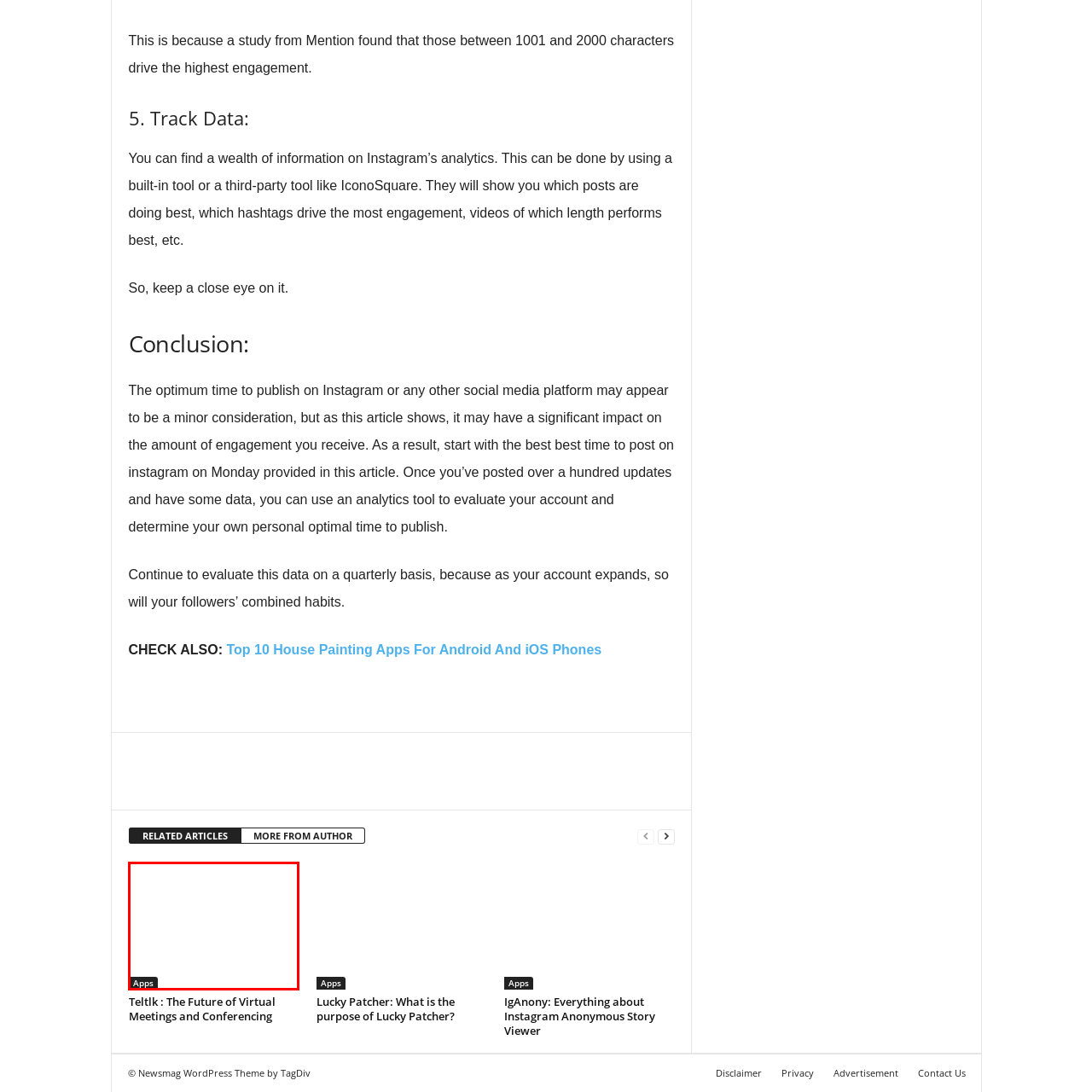Craft a detailed explanation of the image surrounded by the red outline.

The image features a button labeled "Apps," which suggests a section dedicated to various applications. This element likely provides users access to a curated list of apps related to the topics discussed in the surrounding content, including reviews and recommendations. The overall context emphasizes the exploration of digital tools and resources, aligning with themes such as data tracking and analytics mentioned in the article. The design features a clean, modern aesthetic, contributing to an intuitive user experience as readers navigate through the content related to social media engagement and analytics tools.